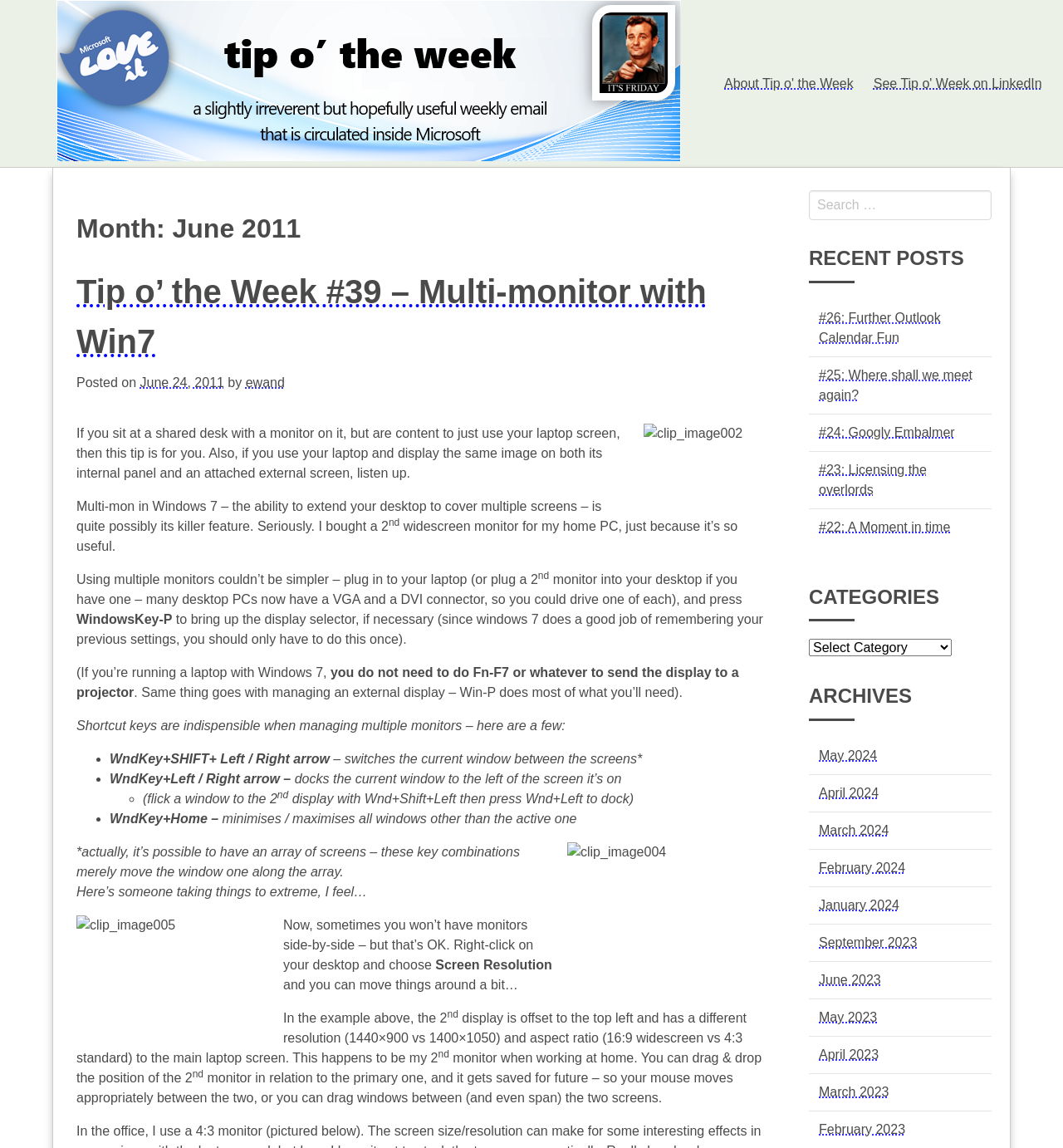Please reply with a single word or brief phrase to the question: 
How do you move the position of the 2nd display in relation to the primary one?

drag & drop